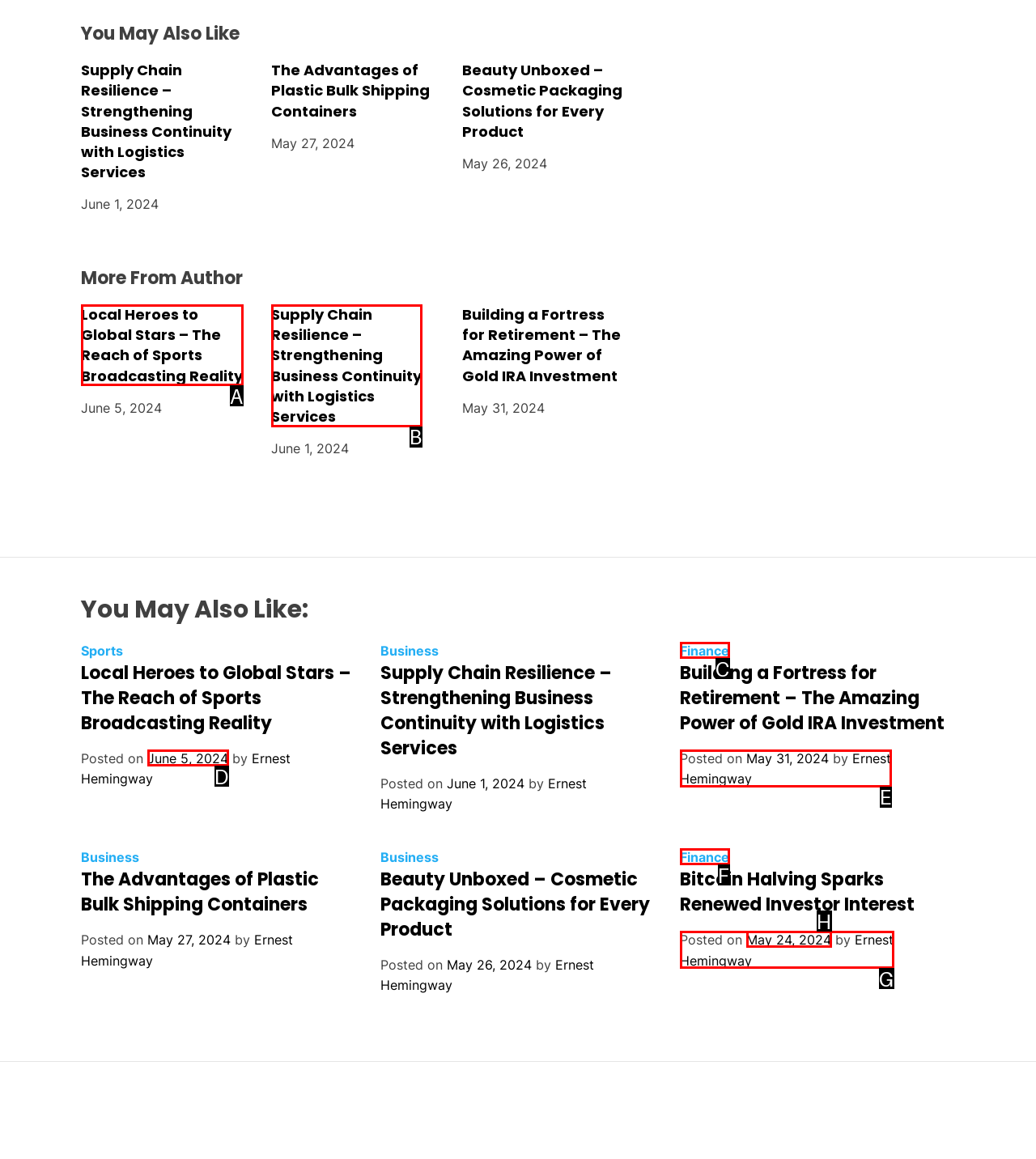From the options presented, which lettered element matches this description: June 5, 2024June 12, 2024
Reply solely with the letter of the matching option.

D